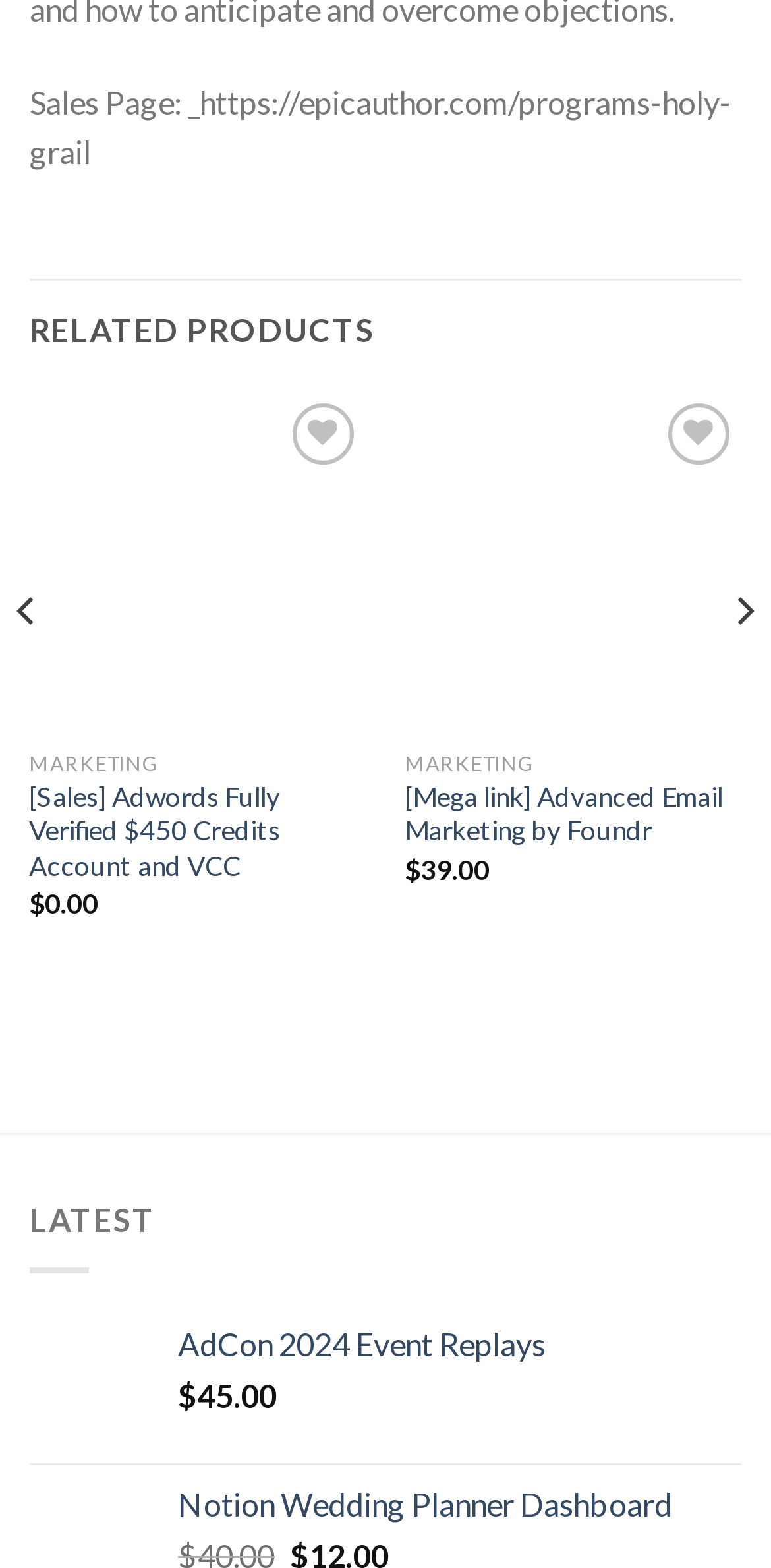How many products are listed under 'RELATED PRODUCTS'?
Based on the image, give a concise answer in the form of a single word or short phrase.

3